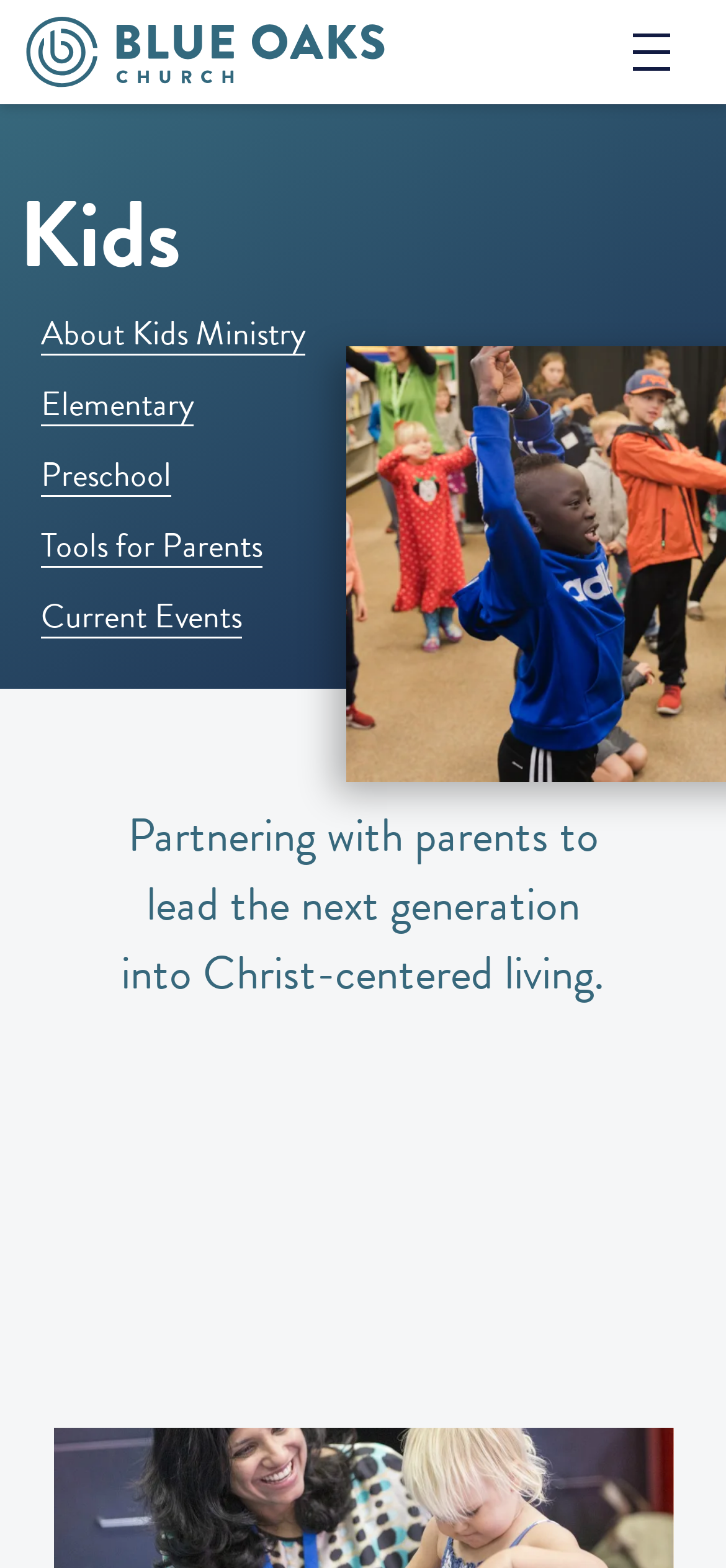Answer the following inquiry with a single word or phrase:
What is the theme of the webpage?

Church